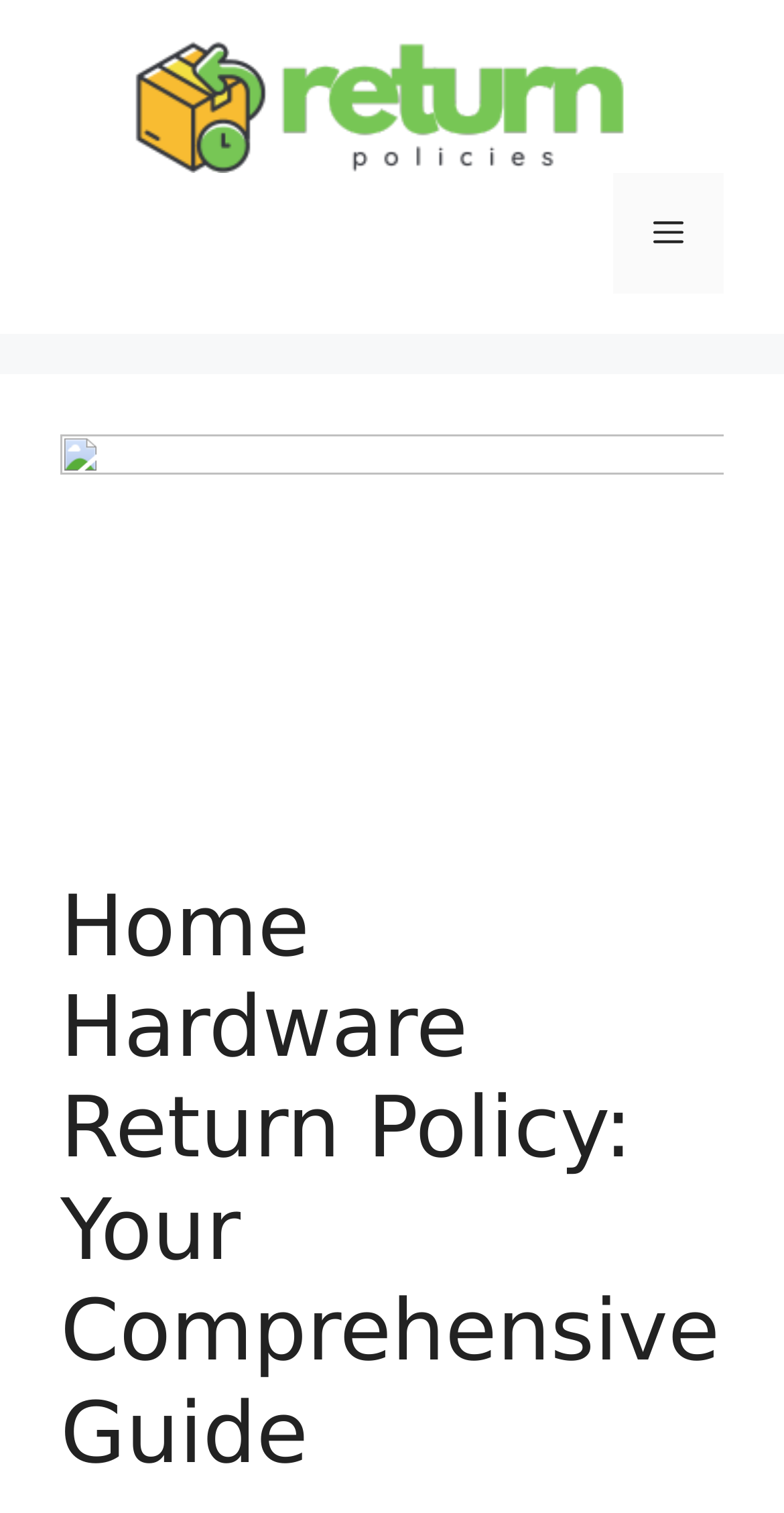Locate the UI element that matches the description alt="Return Policies" in the webpage screenshot. Return the bounding box coordinates in the format (top-left x, top-left y, bottom-right x, bottom-right y), with values ranging from 0 to 1.

[0.077, 0.057, 0.923, 0.083]